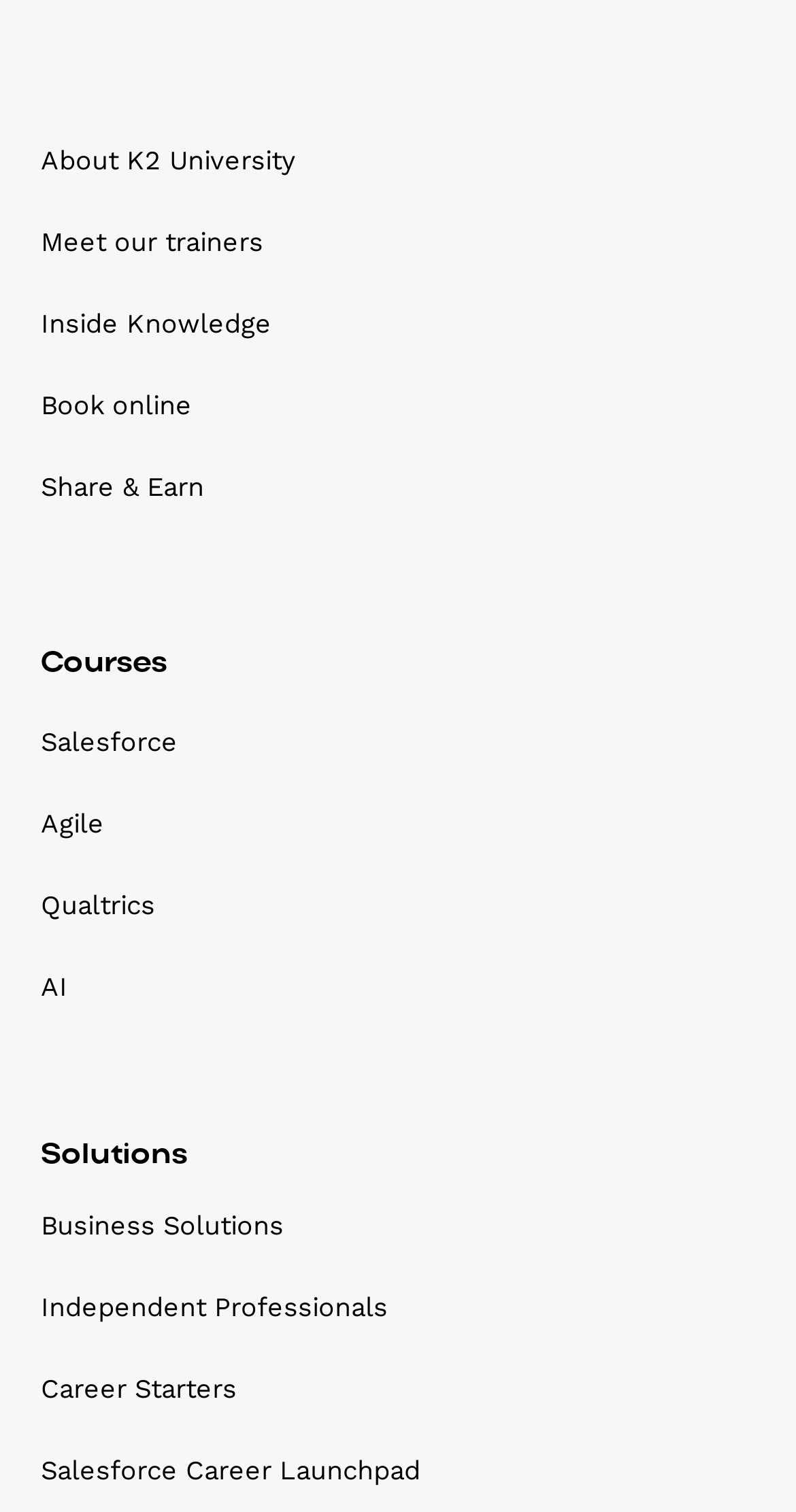Please reply to the following question with a single word or a short phrase:
What is the first link on the webpage?

About K2 University